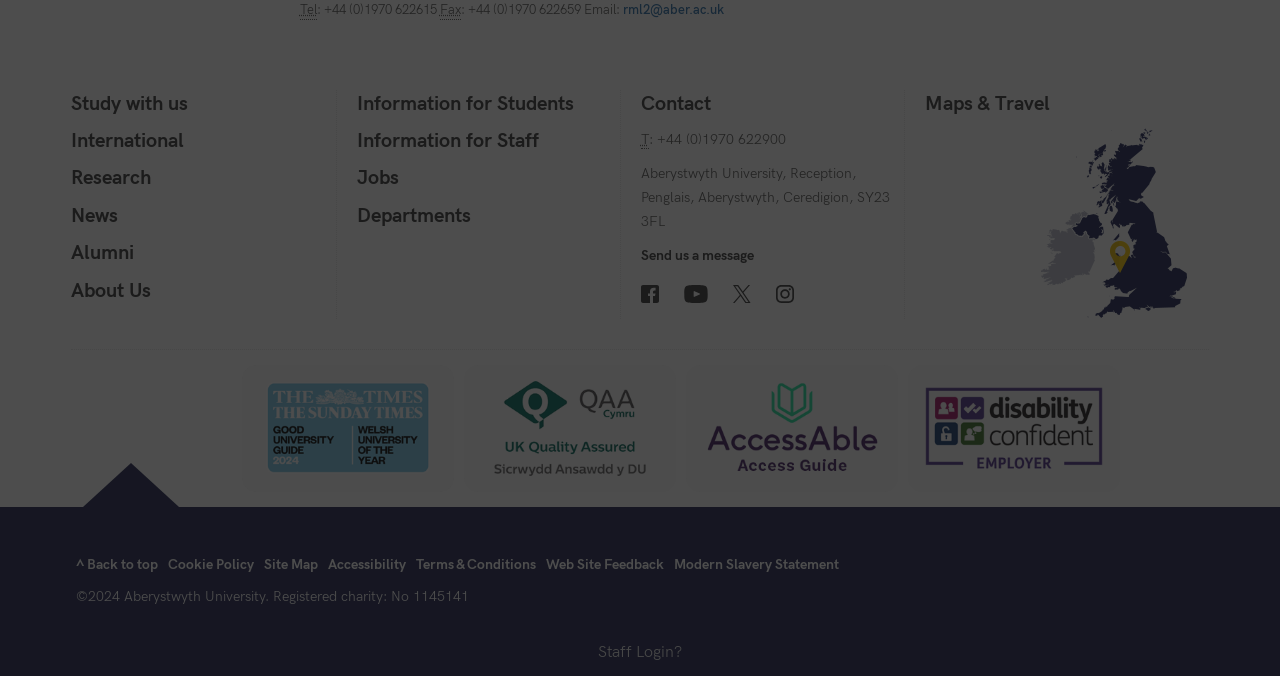Please identify the bounding box coordinates of the region to click in order to complete the task: "Go to Facebook". The coordinates must be four float numbers between 0 and 1, specified as [left, top, right, bottom].

[0.501, 0.422, 0.515, 0.448]